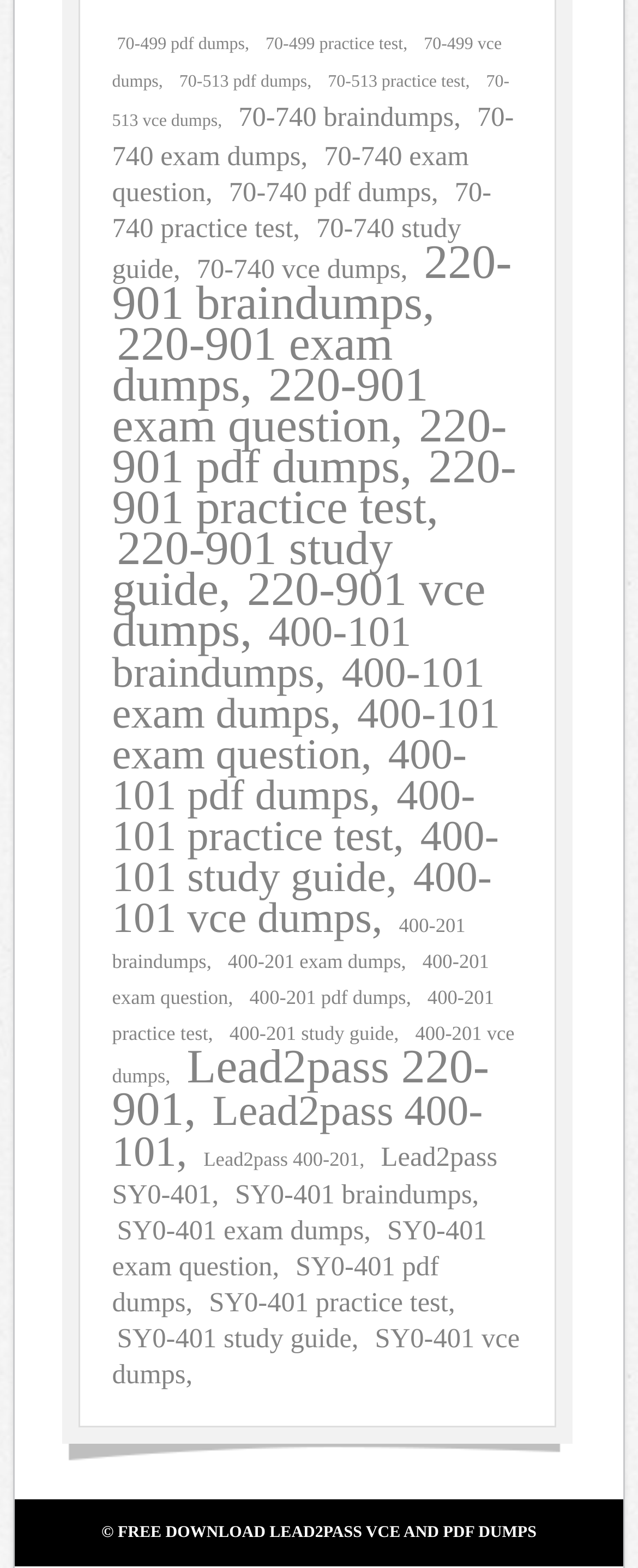Provide the bounding box coordinates of the area you need to click to execute the following instruction: "Exit mobile version".

None